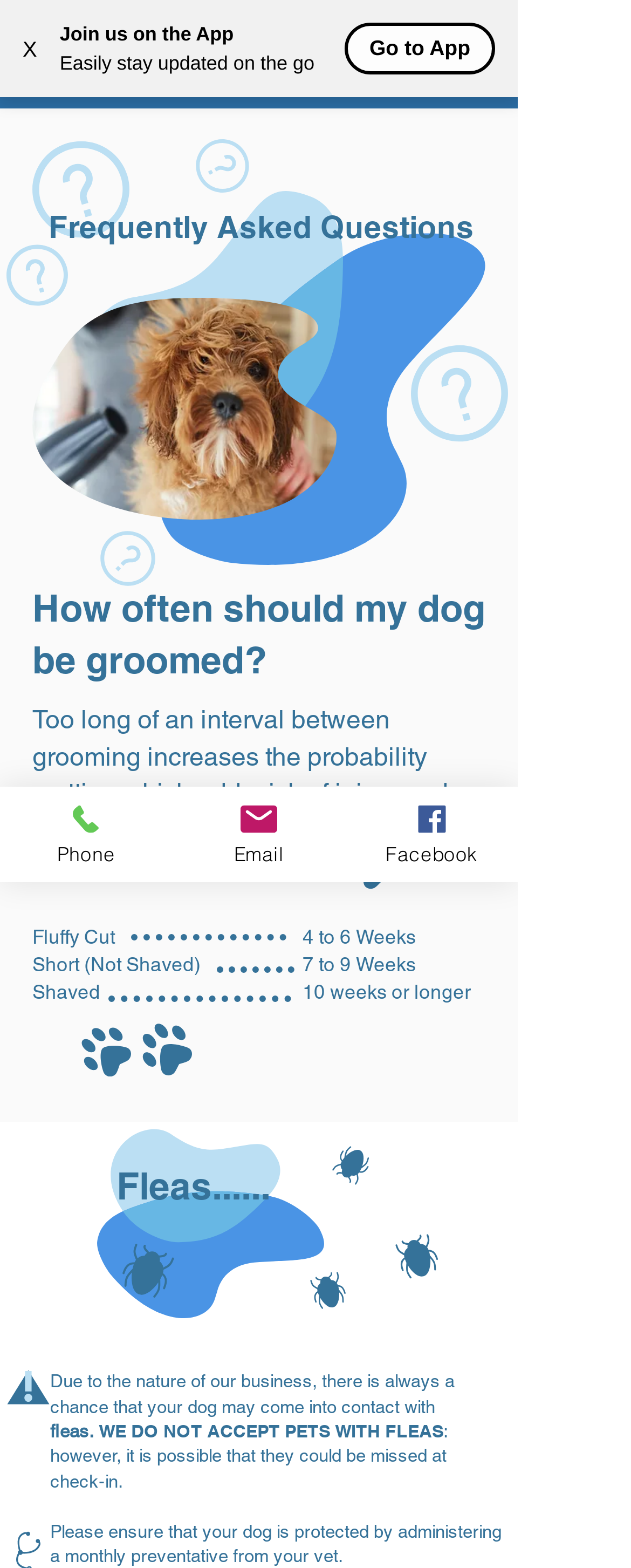Determine the webpage's heading and output its text content.

Frequently Asked Questions